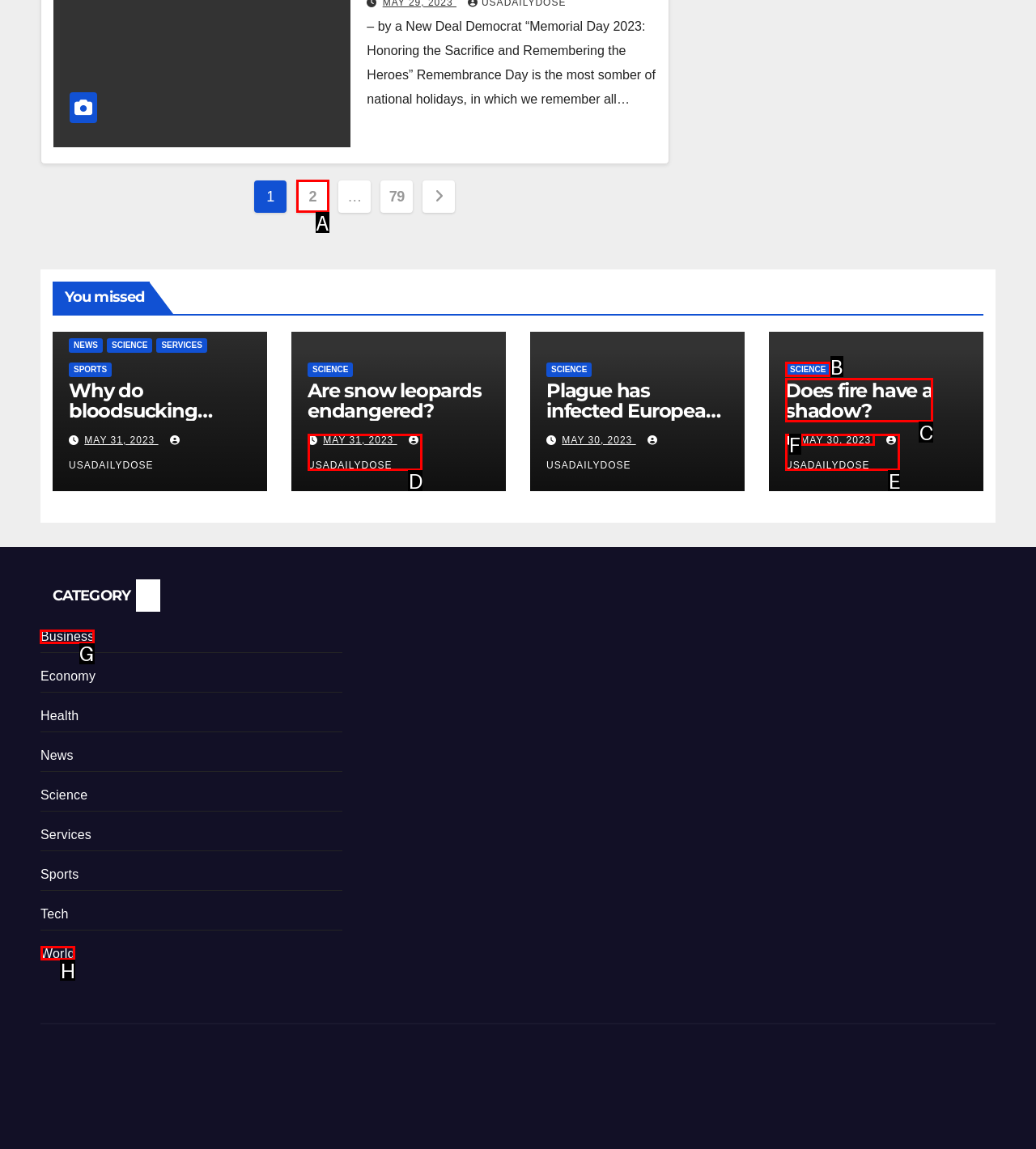Identify the correct HTML element to click to accomplish this task: Select the 'Business' category
Respond with the letter corresponding to the correct choice.

G